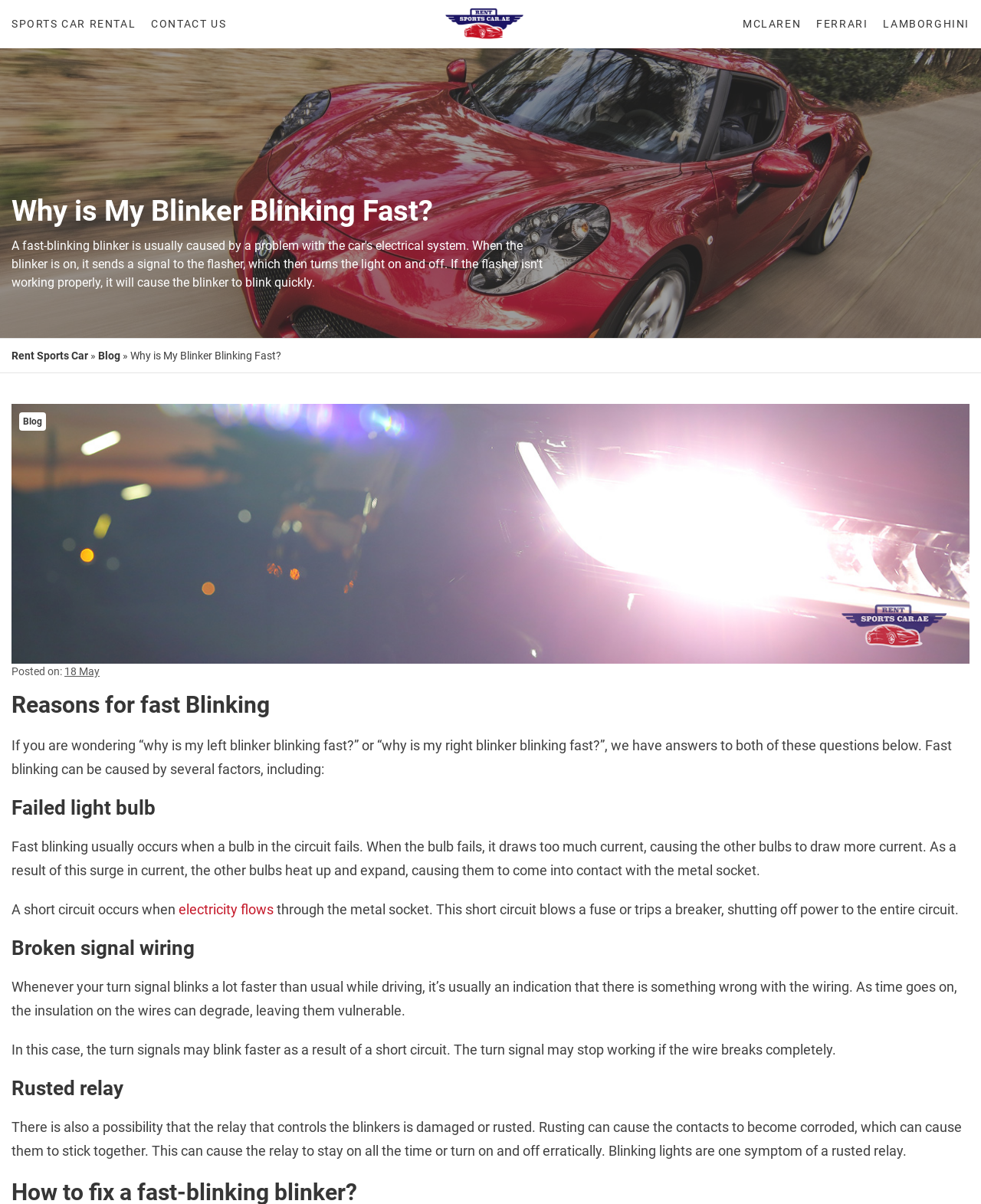Bounding box coordinates should be in the format (top-left x, top-left y, bottom-right x, bottom-right y) and all values should be floating point numbers between 0 and 1. Determine the bounding box coordinate for the UI element described as: Sports Car Rental

[0.012, 0.001, 0.146, 0.04]